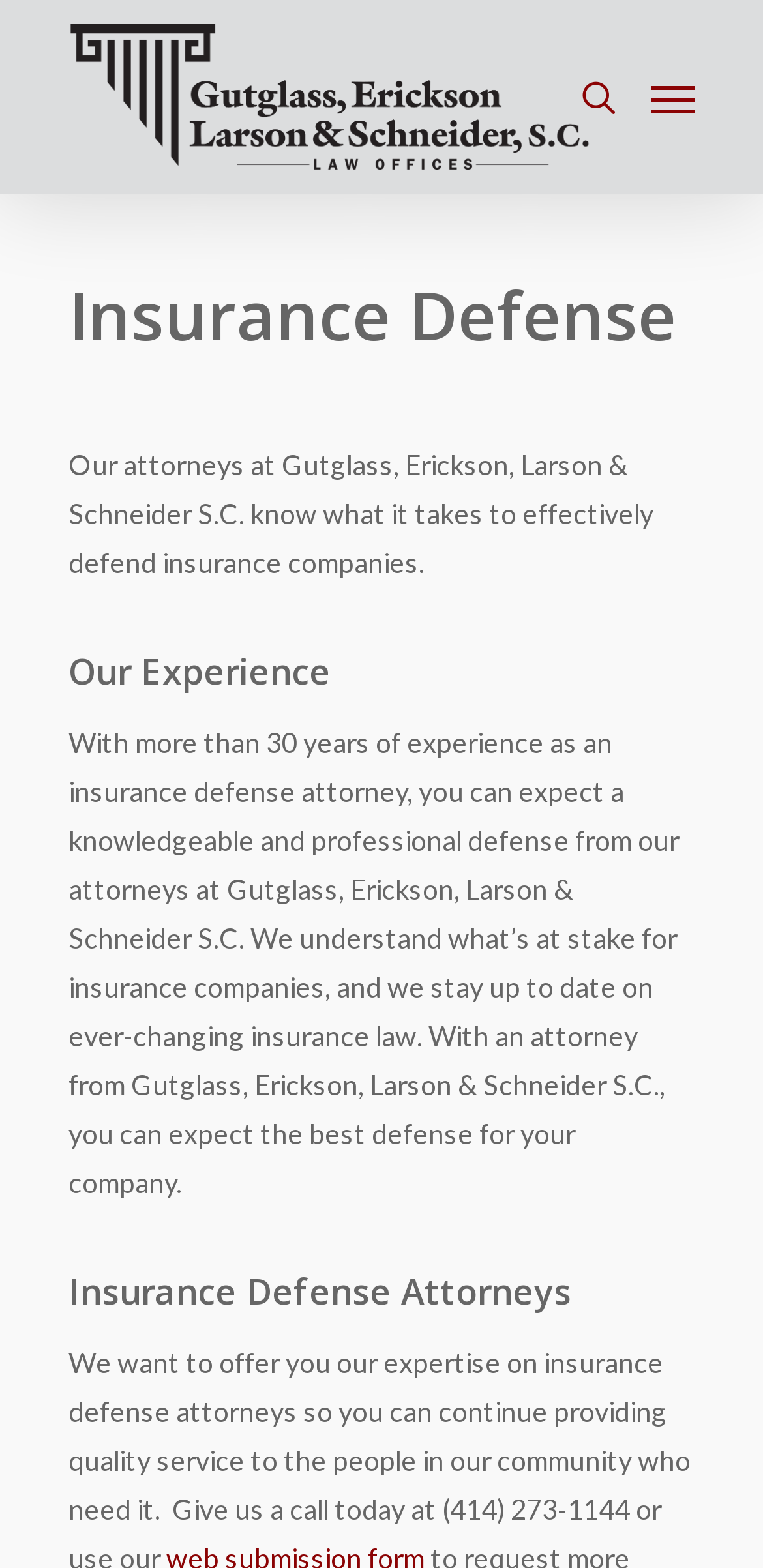Provide a brief response in the form of a single word or phrase:
What do the attorneys at the law firm understand?

What’s at stake for insurance companies